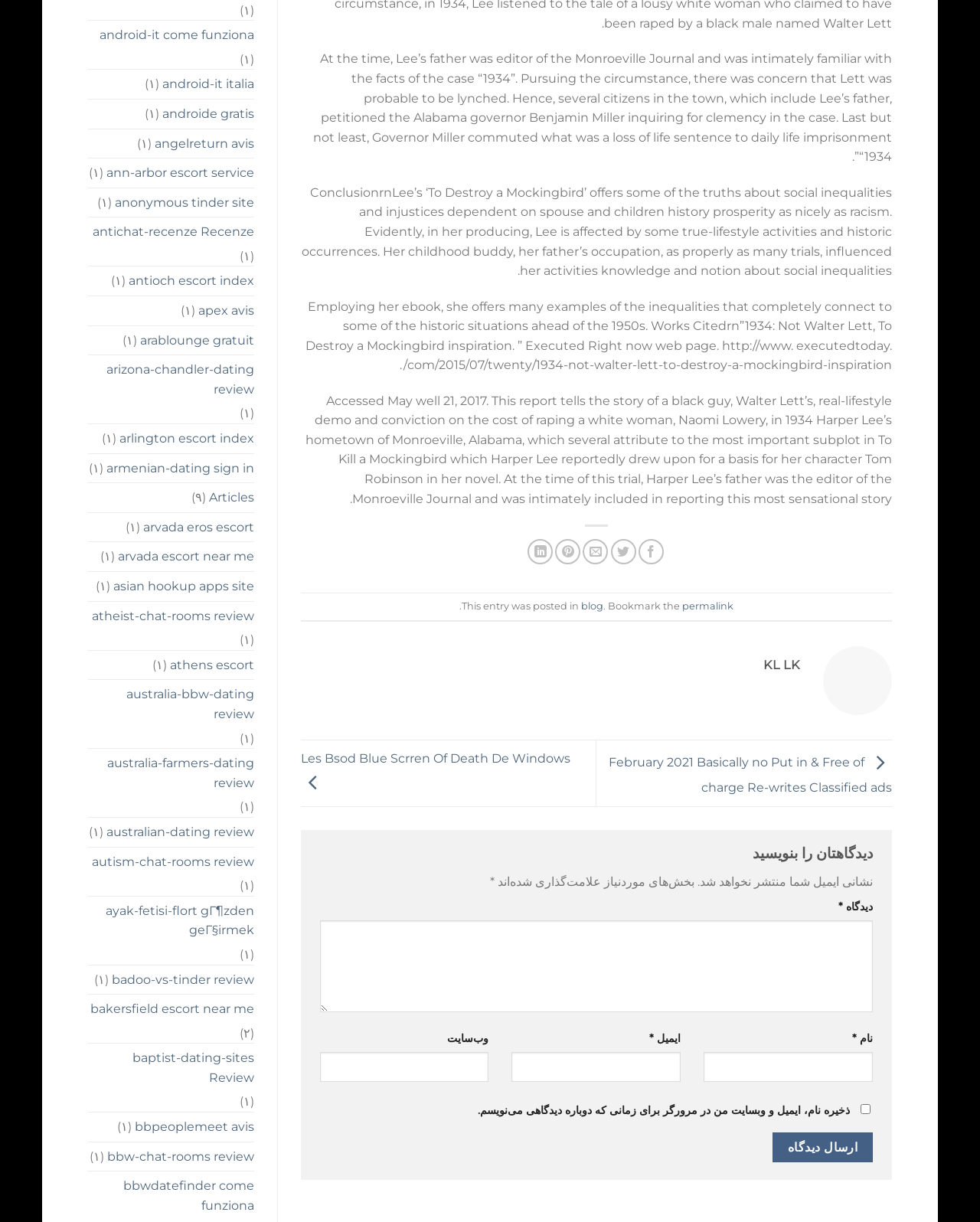Please reply with a single word or brief phrase to the question: 
What is the purpose of the comment section?

To leave a comment